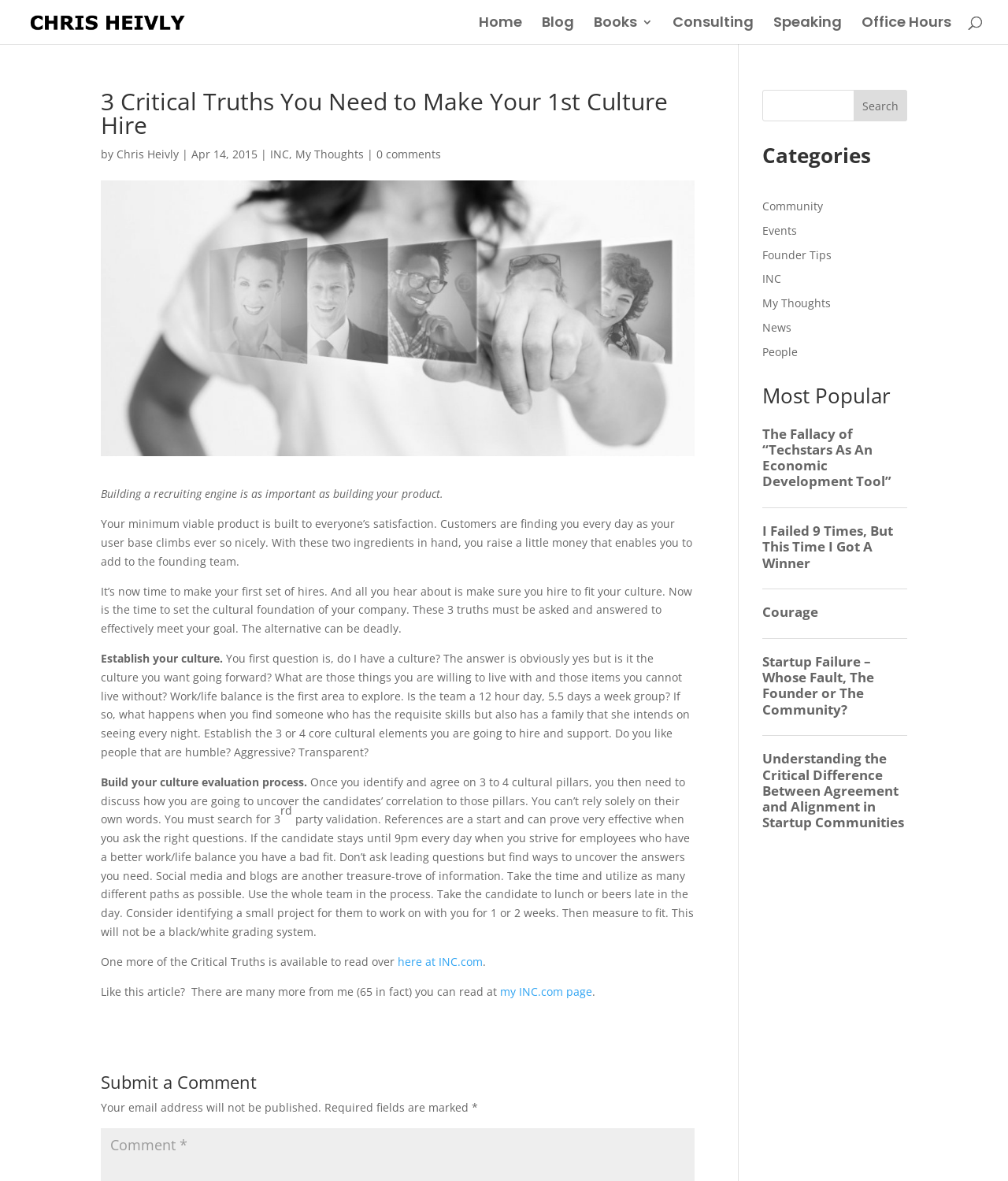What is the topic of the article?
Respond to the question with a well-detailed and thorough answer.

I determined the topic of the article by reading the text content of the article which discusses the importance of building a recruiting engine and establishing a company culture when making the first hire.